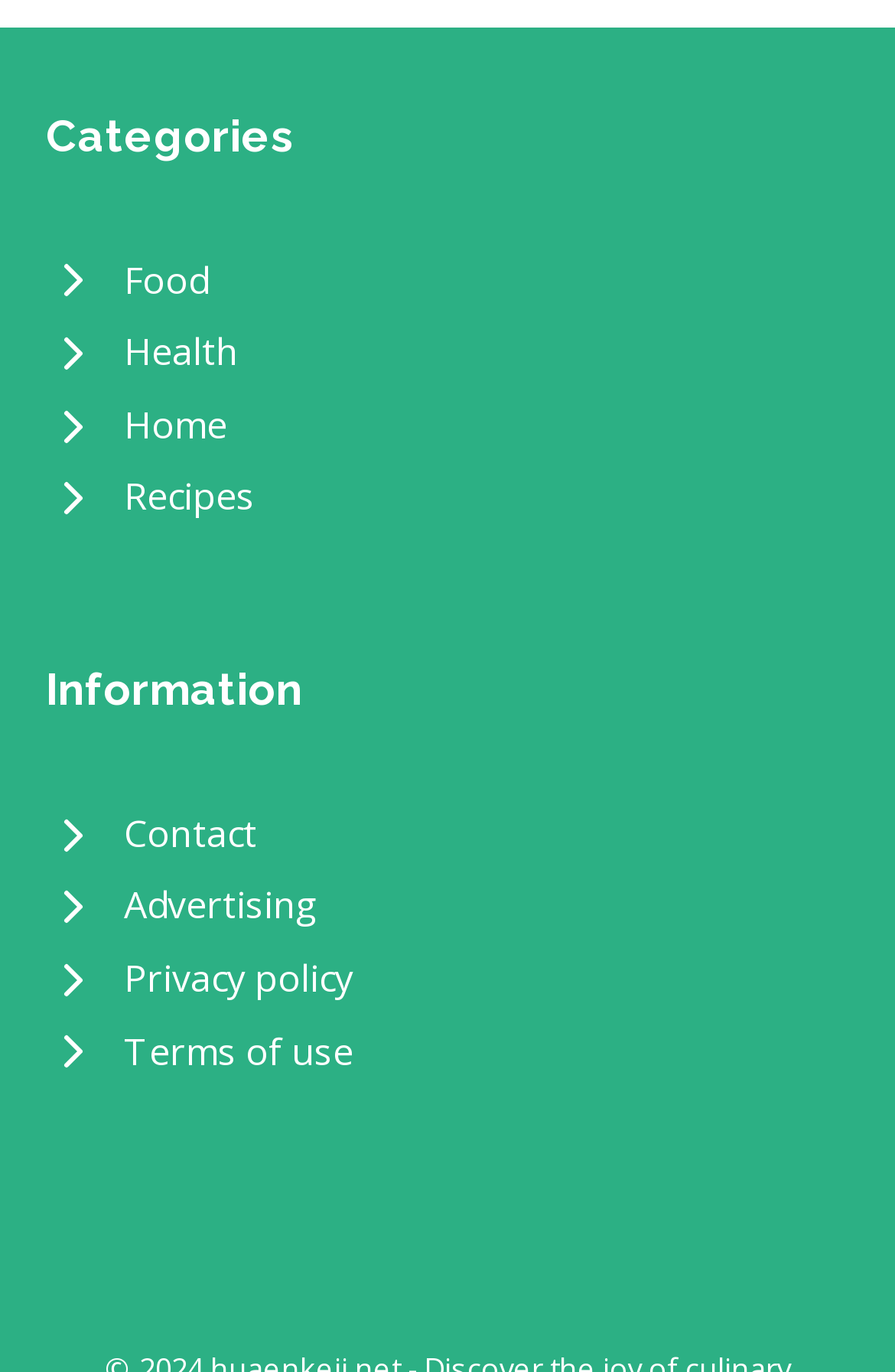Using details from the image, please answer the following question comprehensively:
How many categories are listed?

I counted the number of links under the 'Categories' heading, which are 'Food', 'Health', 'Home', and 'Recipes', so there are 4 categories listed.